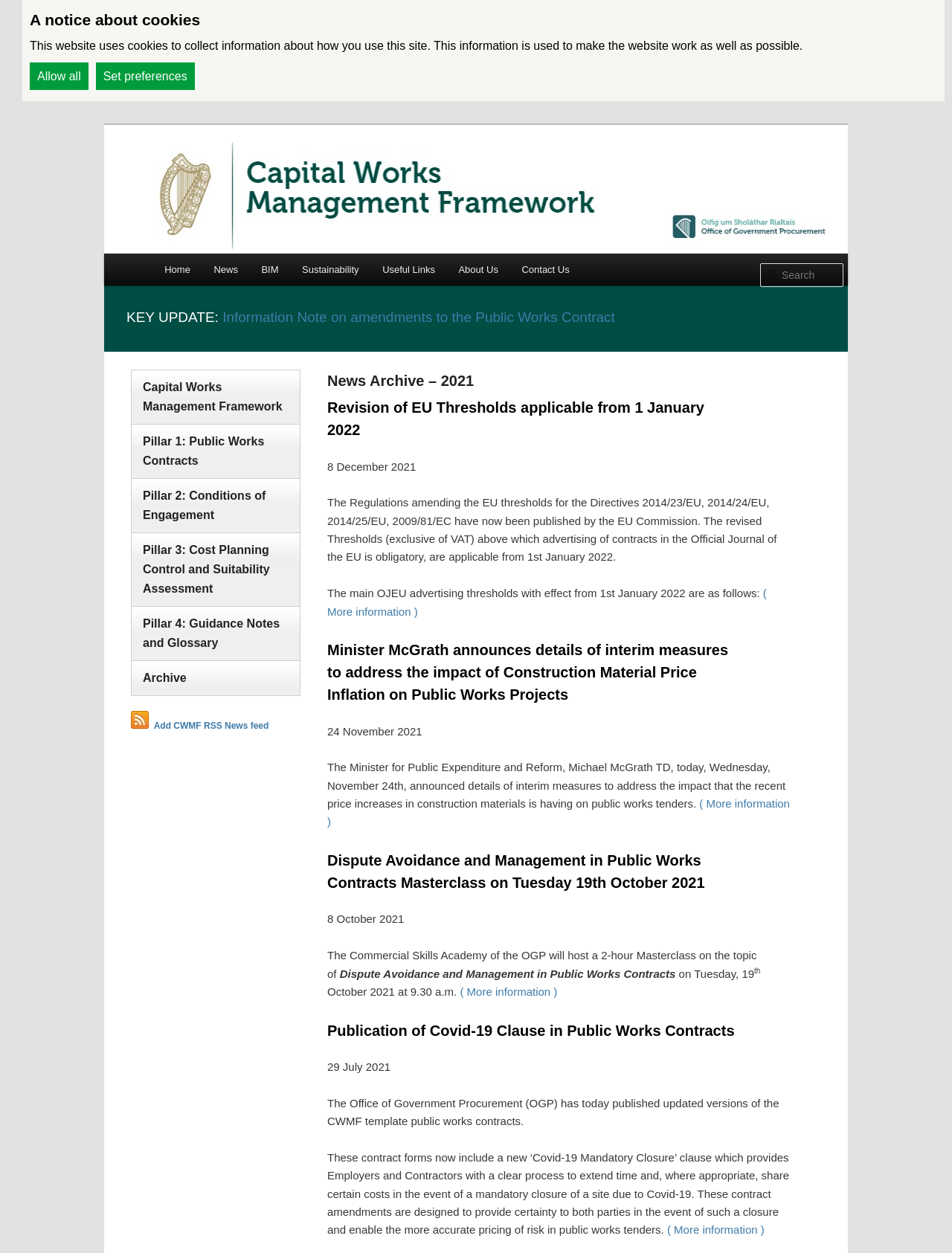How many pillars are there in the Capital Works Management Framework?
Respond to the question with a single word or phrase according to the image.

4